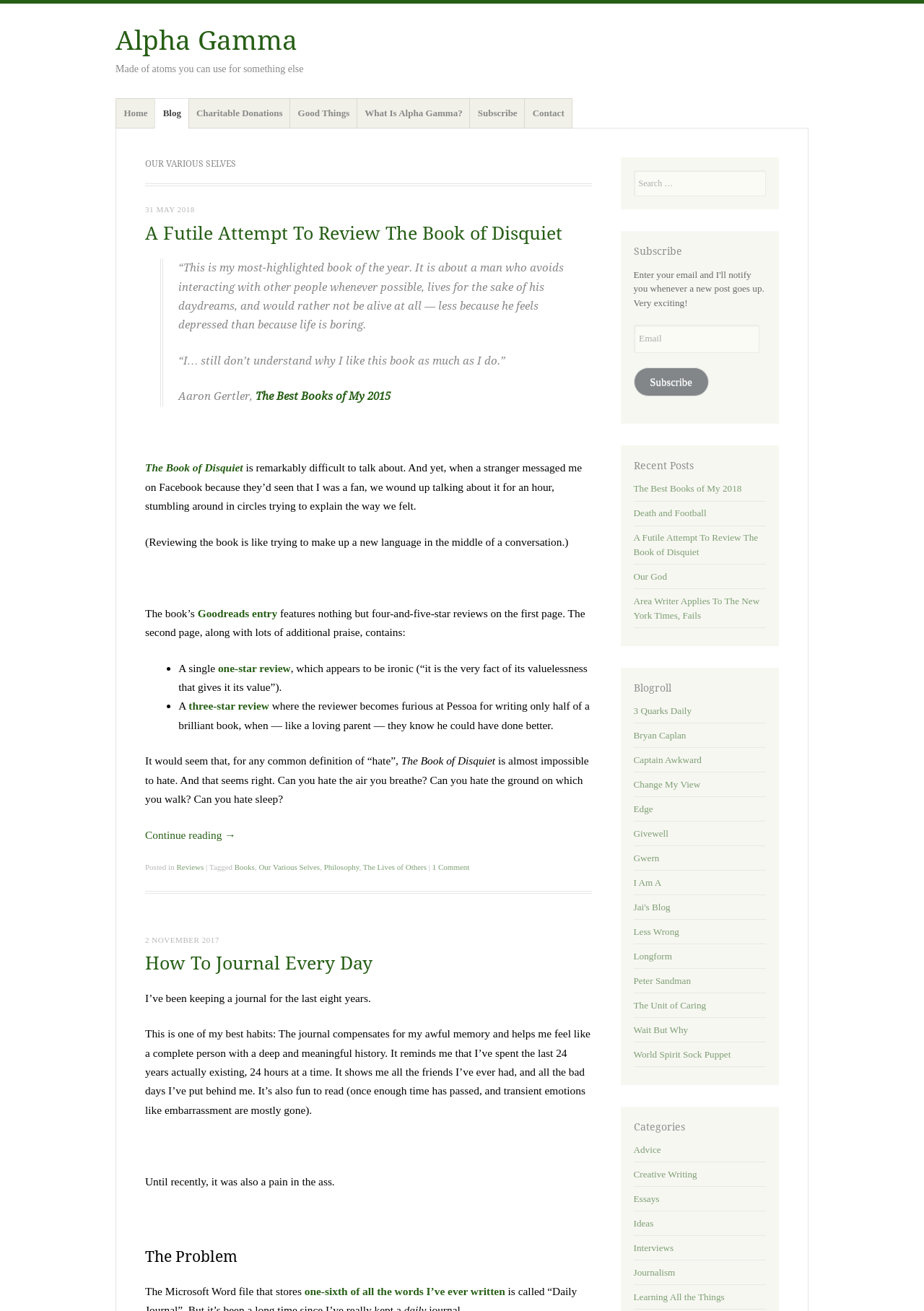Please pinpoint the bounding box coordinates for the region I should click to adhere to this instruction: "Read the 'A Futile Attempt To Review The Book of Disquiet' article".

[0.157, 0.17, 0.609, 0.186]